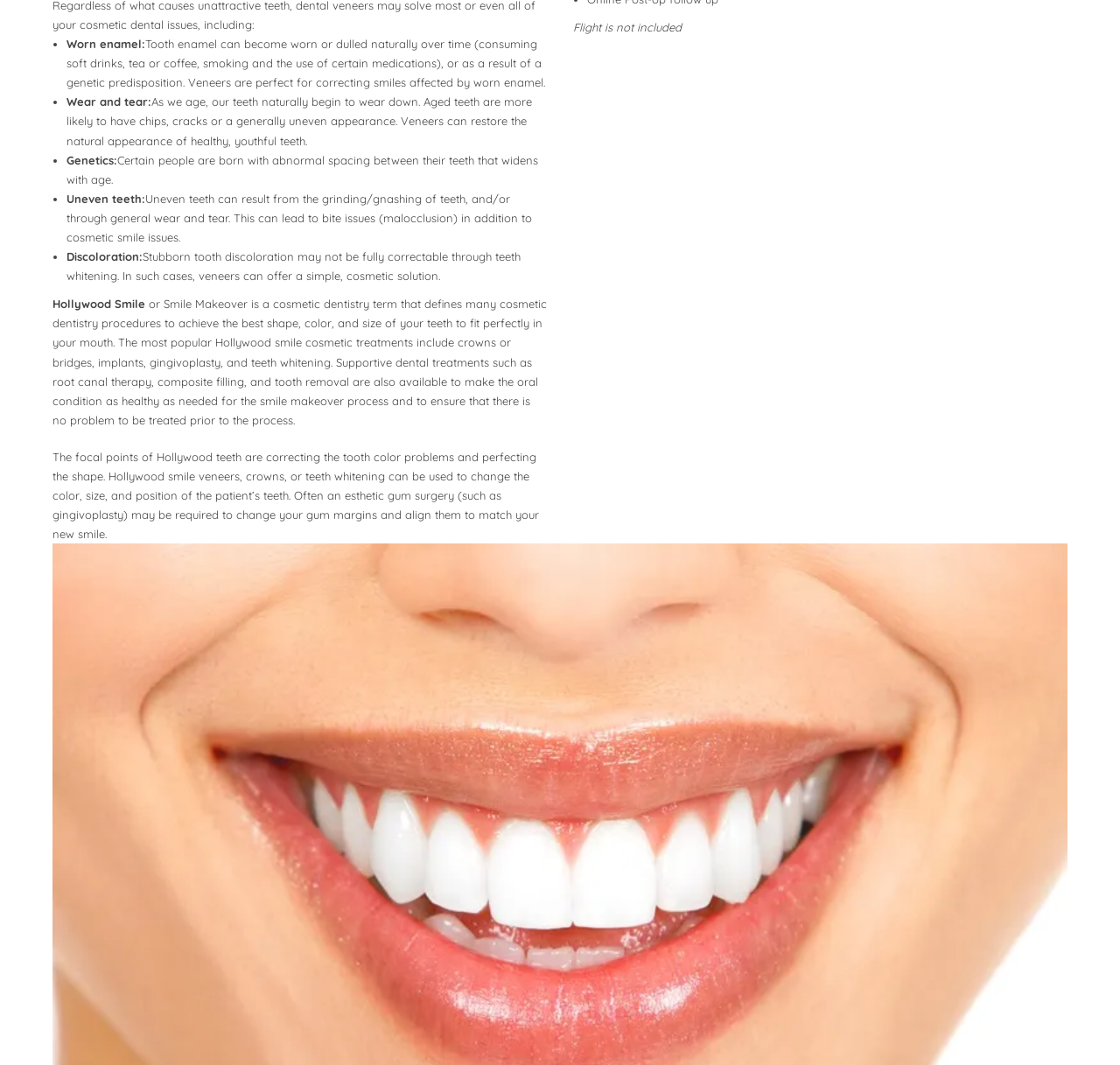Locate and provide the bounding box coordinates for the HTML element that matches this description: "Gynecomastia".

[0.533, 0.016, 0.72, 0.04]